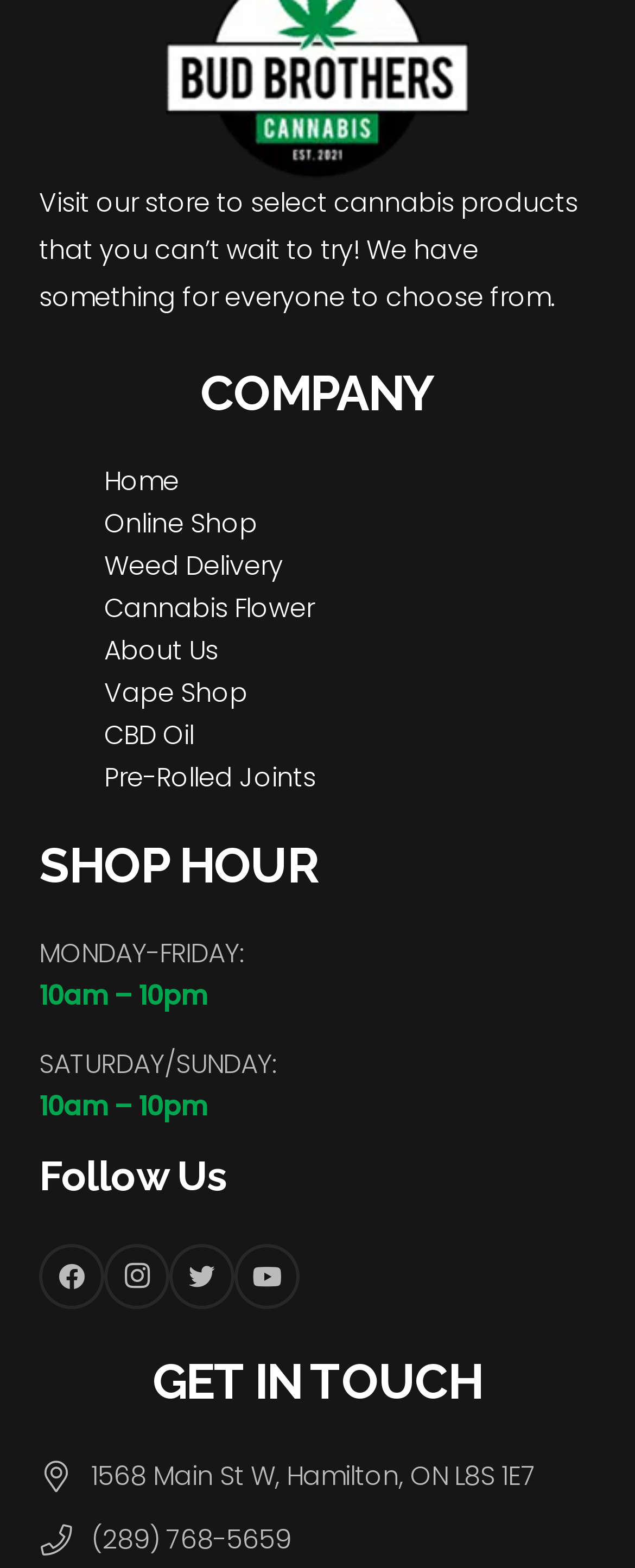What type of products can be found in the online shop?
Answer the question with a single word or phrase derived from the image.

Cannabis products